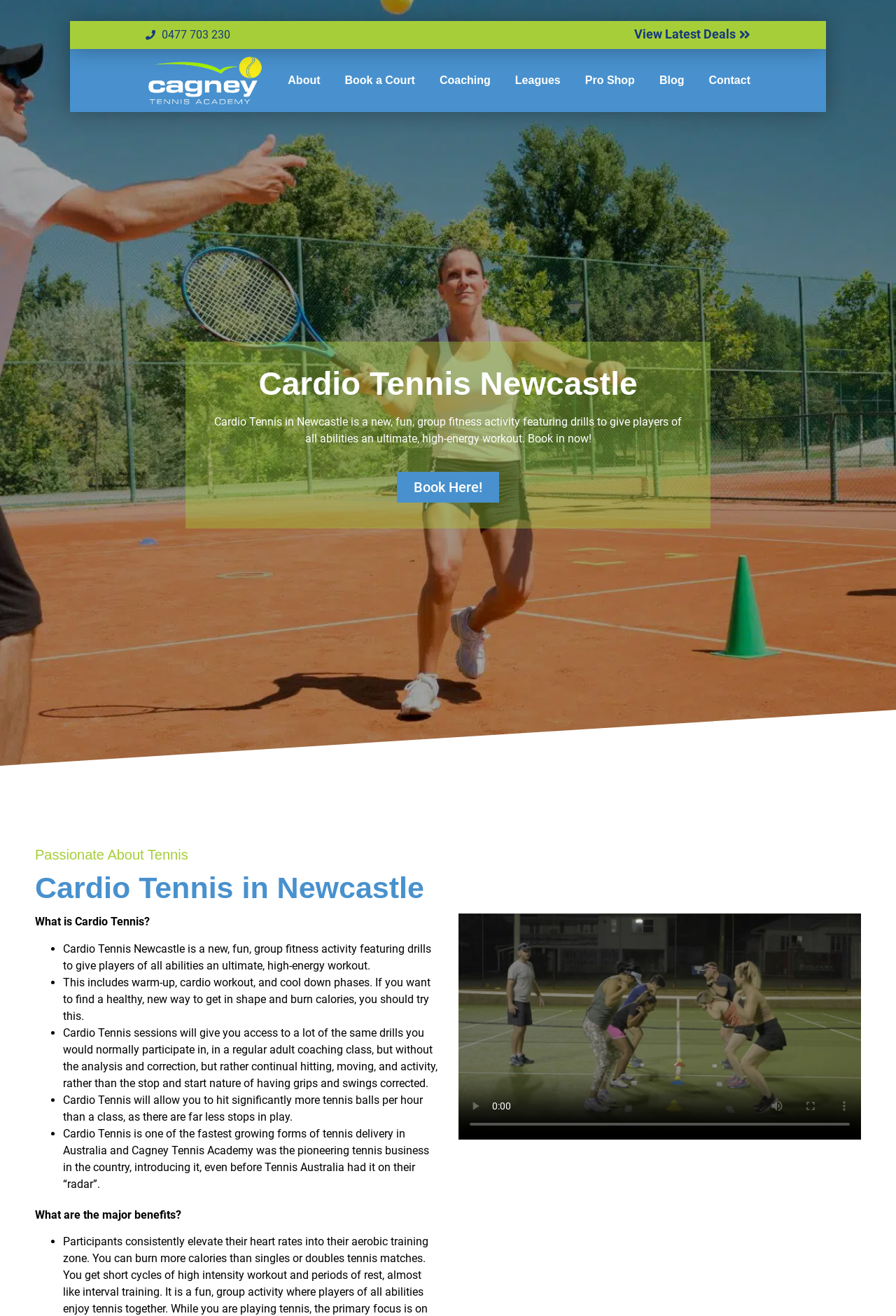Examine the image and give a thorough answer to the following question:
How many links are there in the main menu?

I counted the number of link elements with text 'About', 'Book a Court', 'Coaching', 'Leagues', 'Pro Shop', 'Blog', and 'Contact' which are located at the top of the webpage, and found that there are 8 links in total.